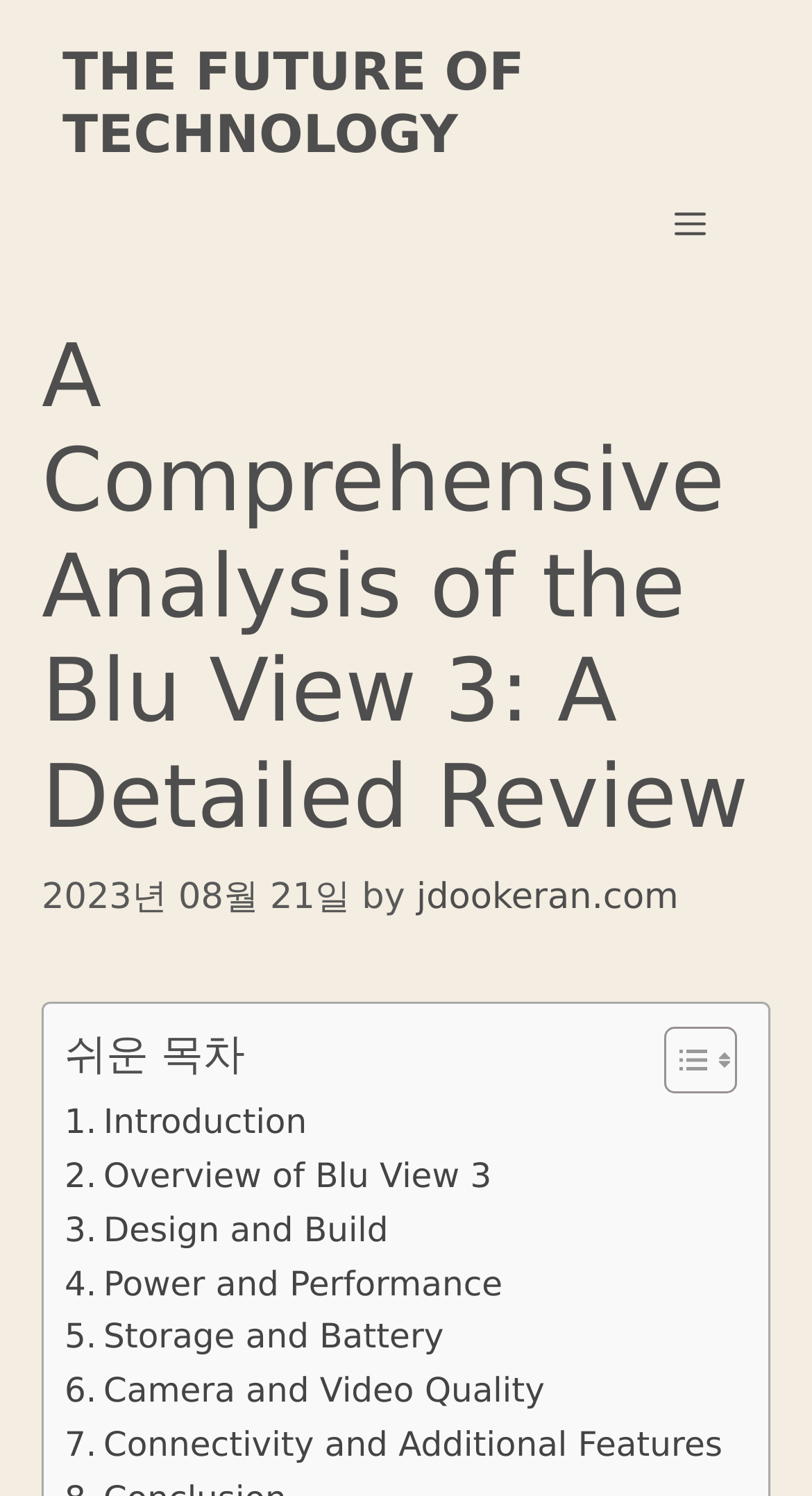Identify the main heading of the webpage and provide its text content.

A Comprehensive Analysis of the Blu View 3: A Detailed Review